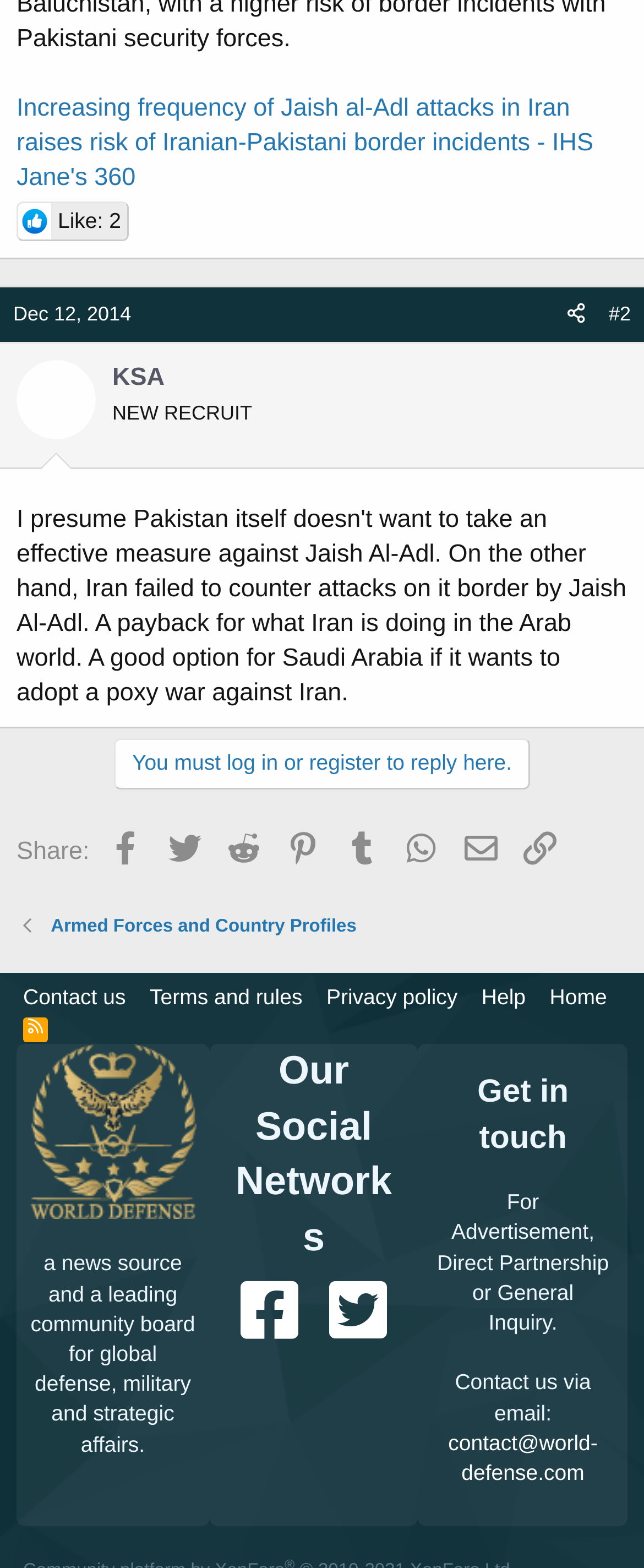What is the date of the article?
Answer with a single word or phrase by referring to the visual content.

Dec 12, 2014